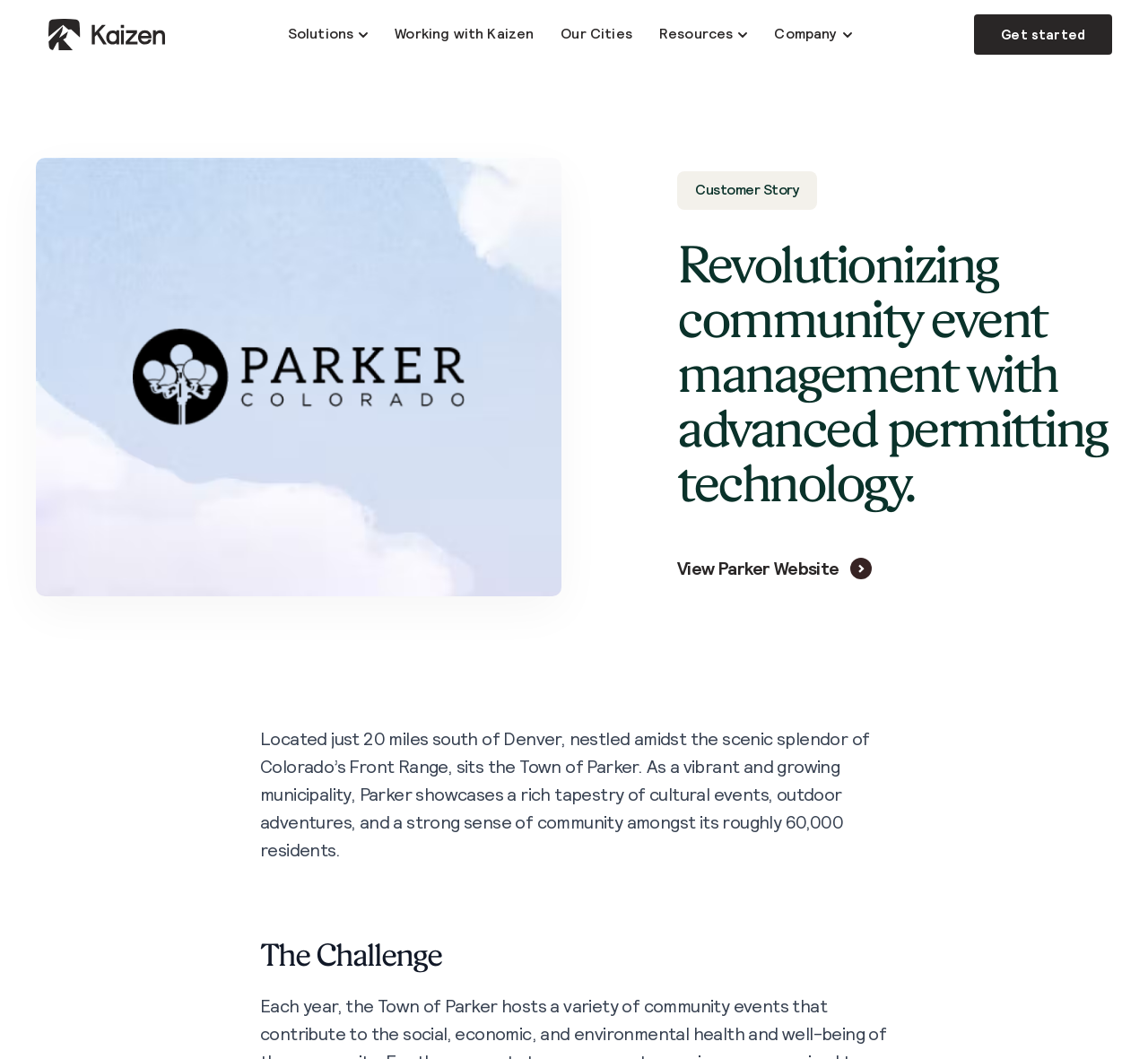Find the bounding box coordinates for the HTML element described as: "Working with Kaizen". The coordinates should consist of four float values between 0 and 1, i.e., [left, top, right, bottom].

[0.344, 0.023, 0.465, 0.042]